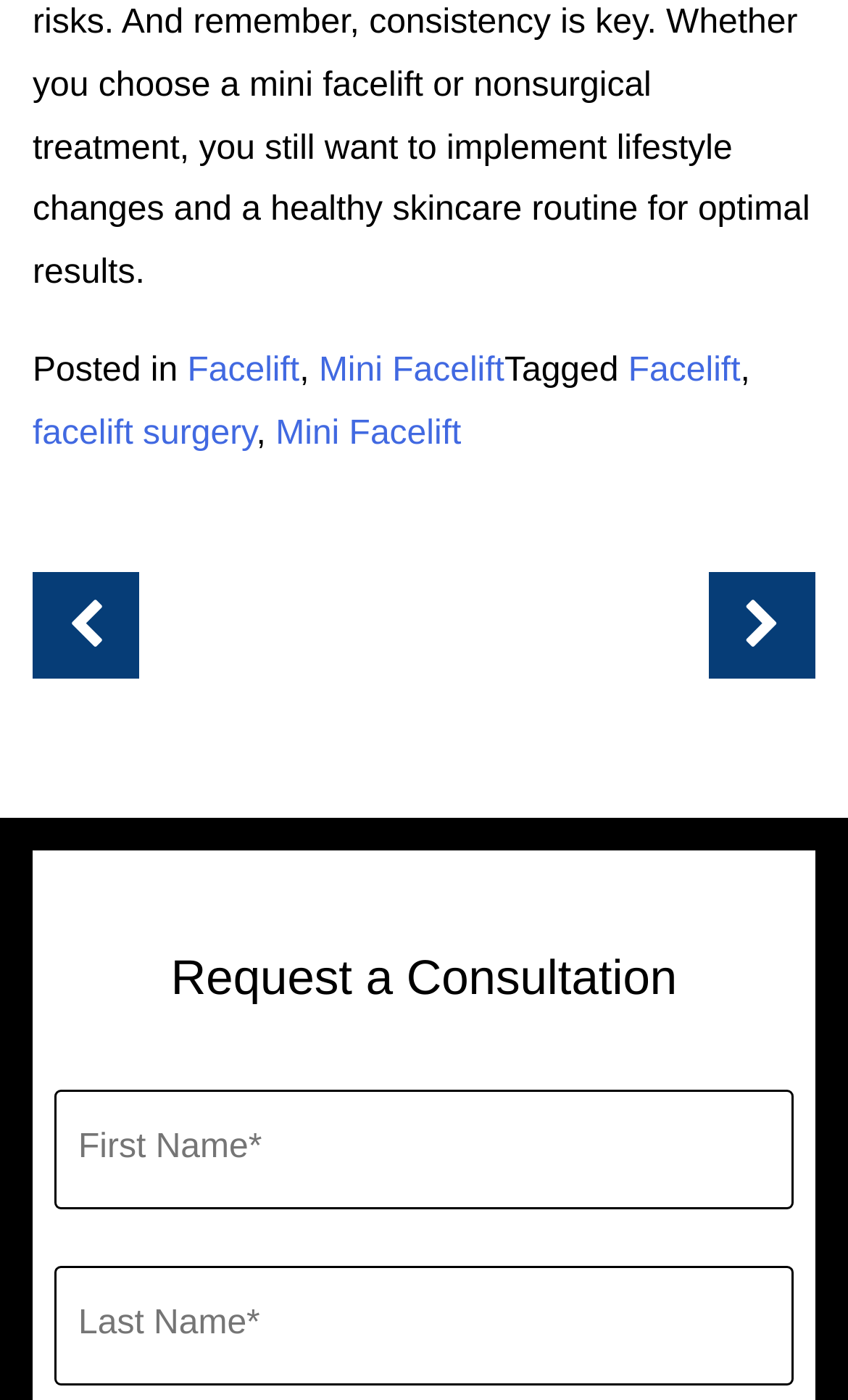Using the description "name="first-name" placeholder="First Name*"", locate and provide the bounding box of the UI element.

[0.064, 0.778, 0.936, 0.863]